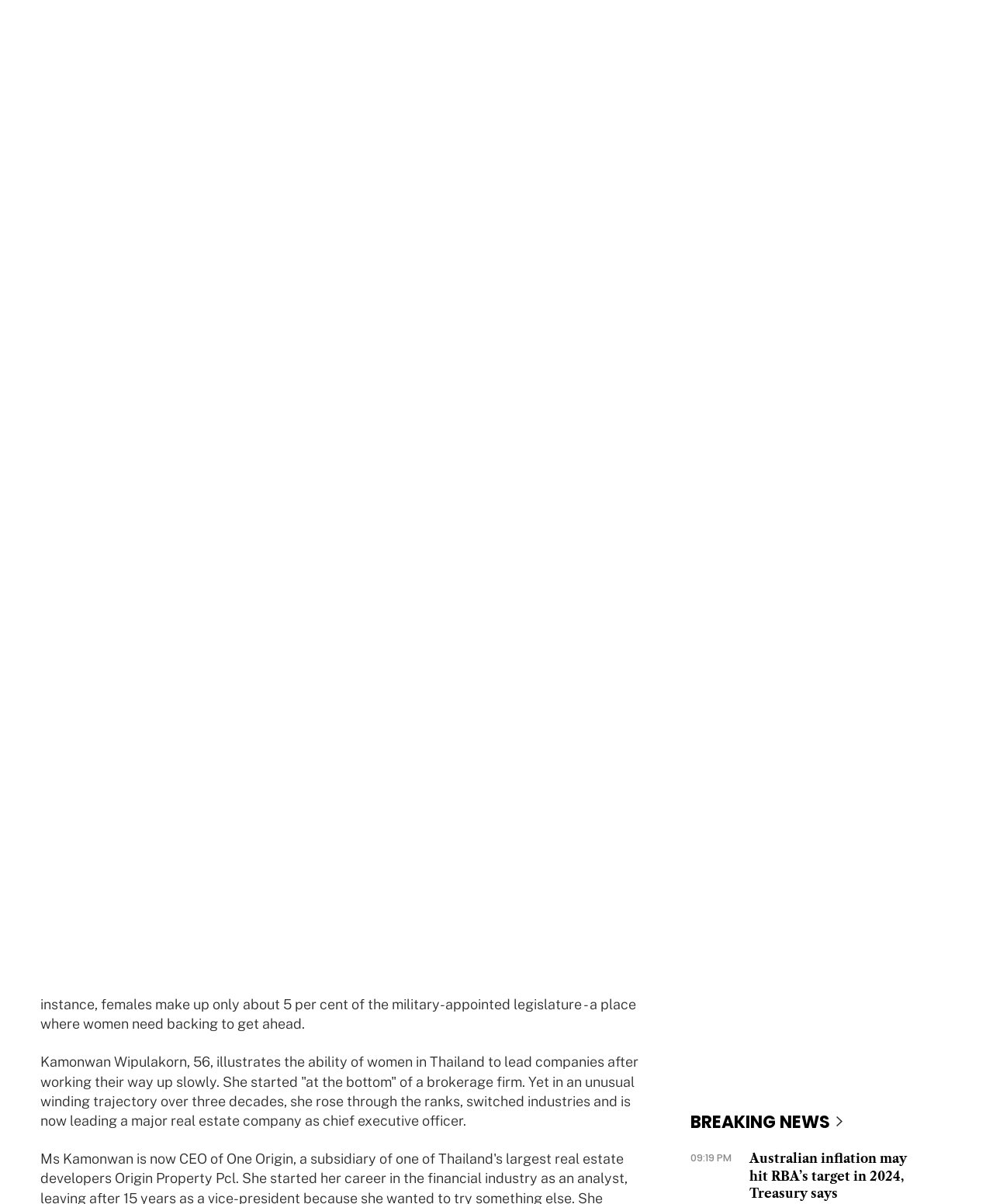Using details from the image, please answer the following question comprehensively:
What is the current time according to the breaking news section?

The current time according to the breaking news section can be found in the 'BREAKING NEWS' section, which displays the time '09:19 PM'.